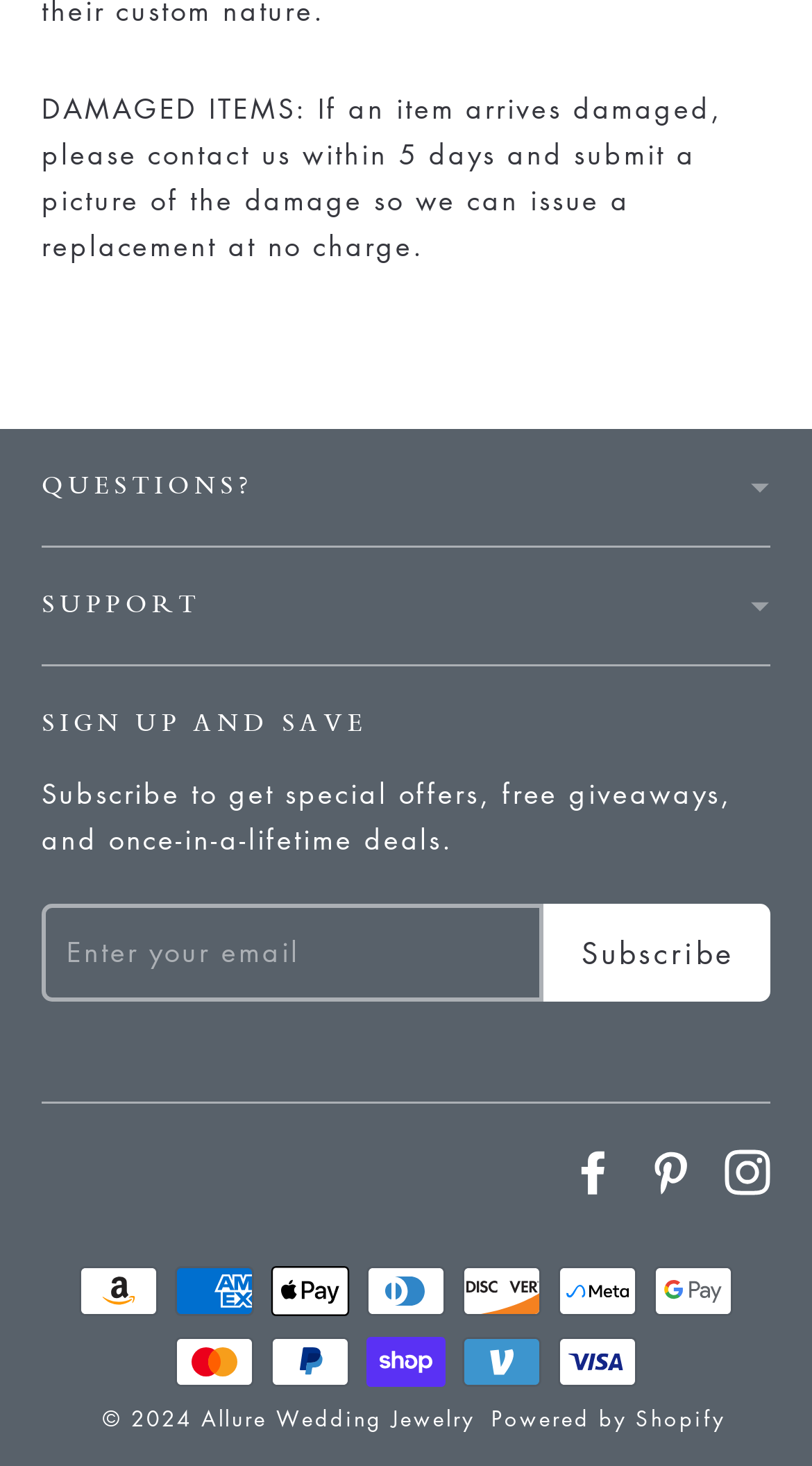Using the details from the image, please elaborate on the following question: What payment methods are accepted?

The webpage accepts multiple payment methods, including Amazon, American Express, Apple Pay, Diners Club, Discover, Meta Pay, Google Pay, Mastercard, PayPal, Shop Pay, Venmo, and Visa, as indicated by the images at the bottom of the webpage.